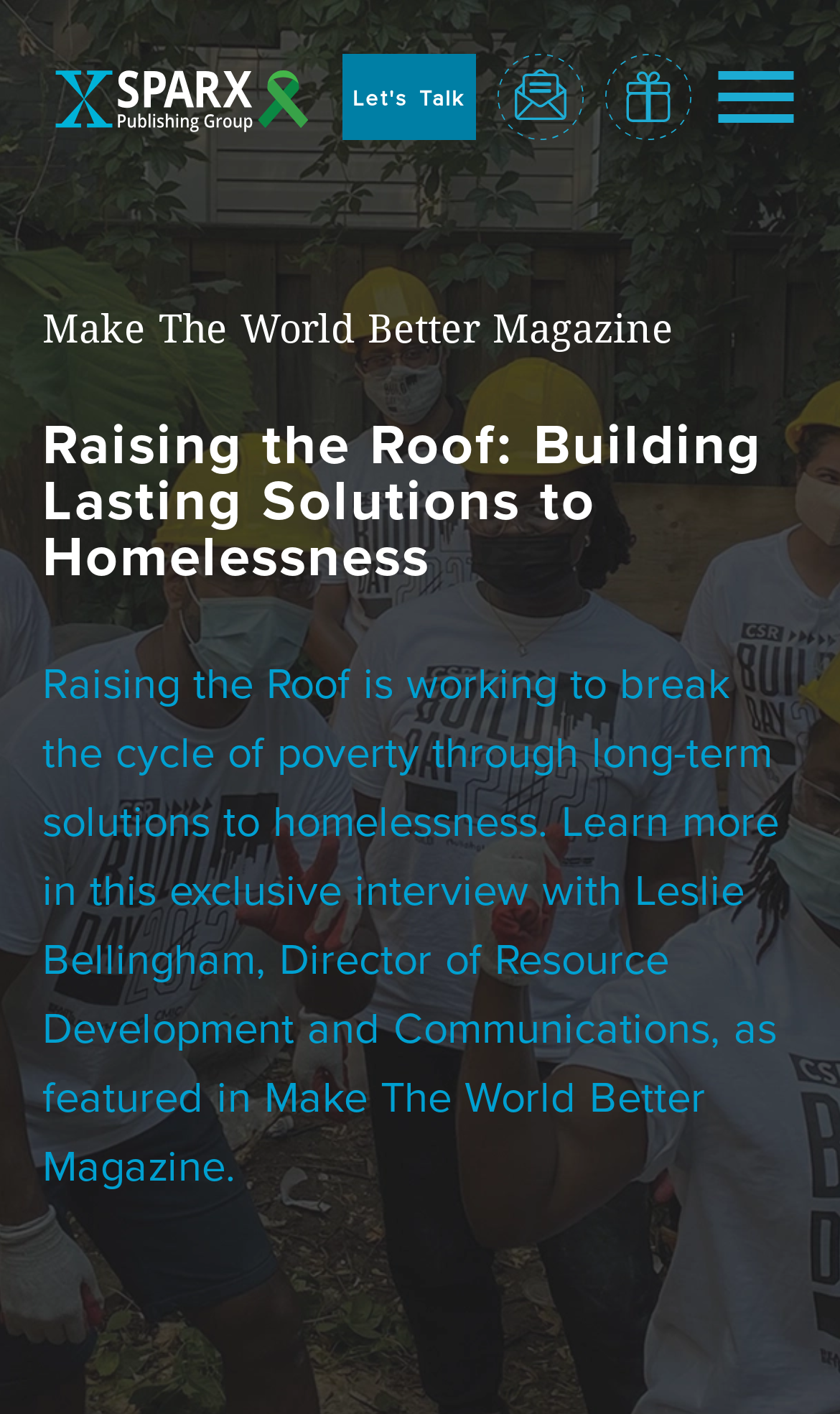Please identify the primary heading of the webpage and give its text content.

Raising the Roof: Building Lasting Solutions to Homelessness